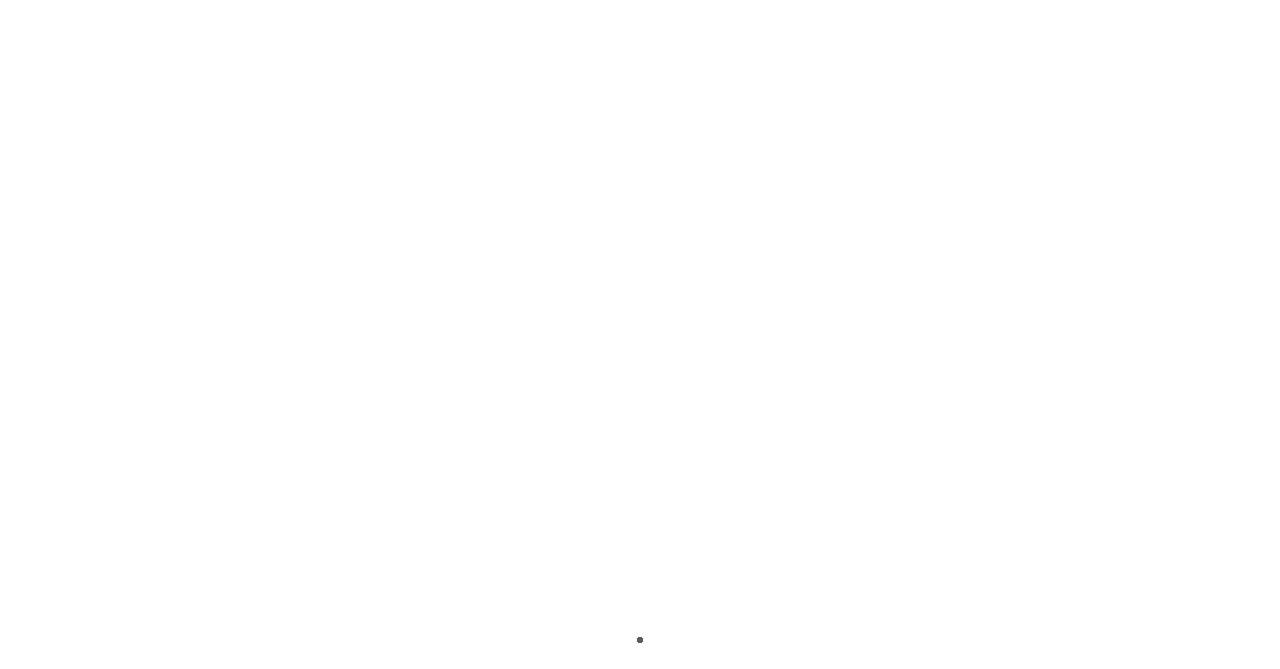Determine the bounding box coordinates for the clickable element required to fulfill the instruction: "Go to the 'CONTACT US' page". Provide the coordinates as four float numbers between 0 and 1, i.e., [left, top, right, bottom].

[0.449, 0.244, 0.538, 0.281]